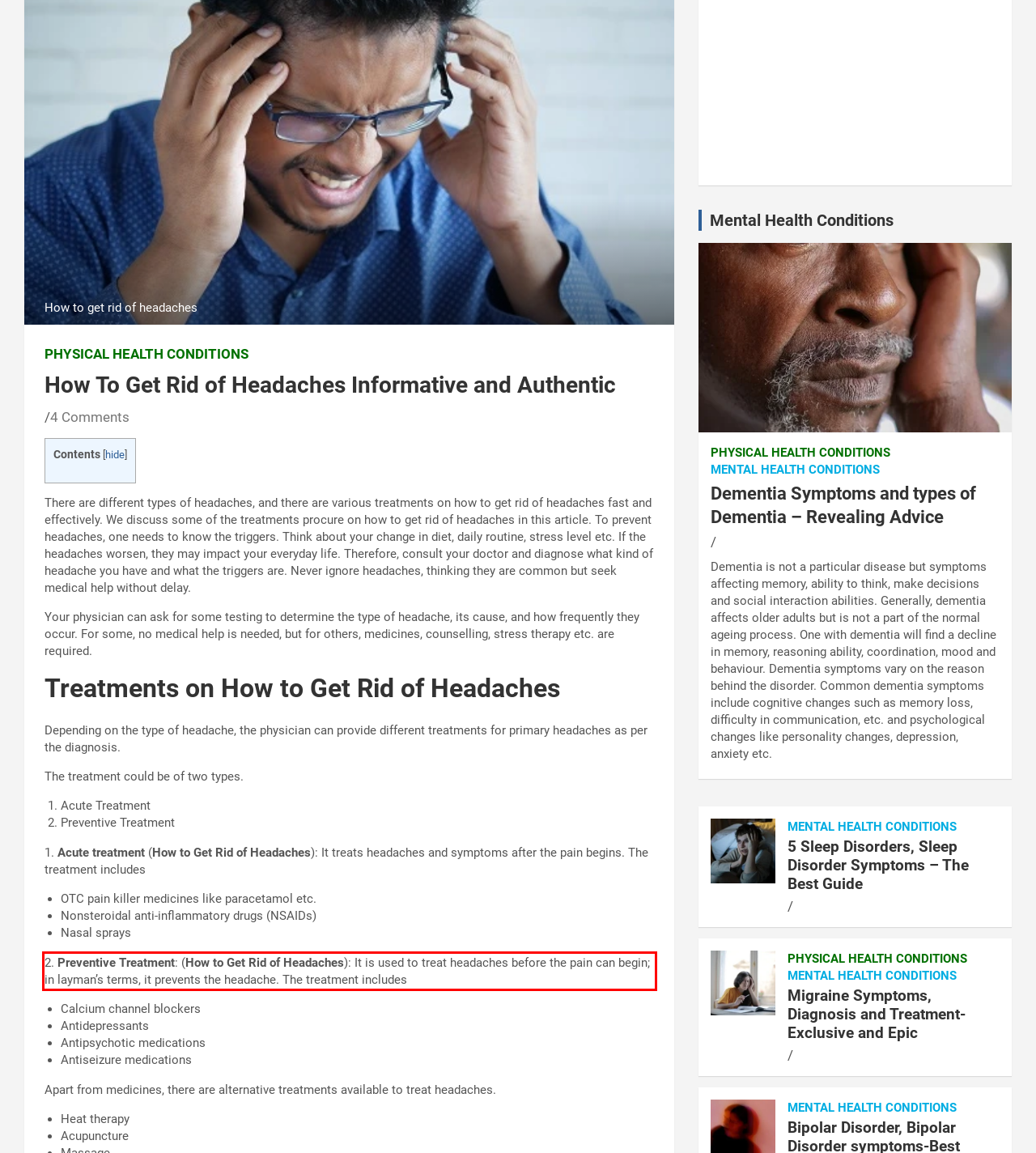Please examine the screenshot of the webpage and read the text present within the red rectangle bounding box.

2. Preventive Treatment: (How to Get Rid of Headaches): It is used to treat headaches before the pain can begin; in layman’s terms, it prevents the headache. The treatment includes